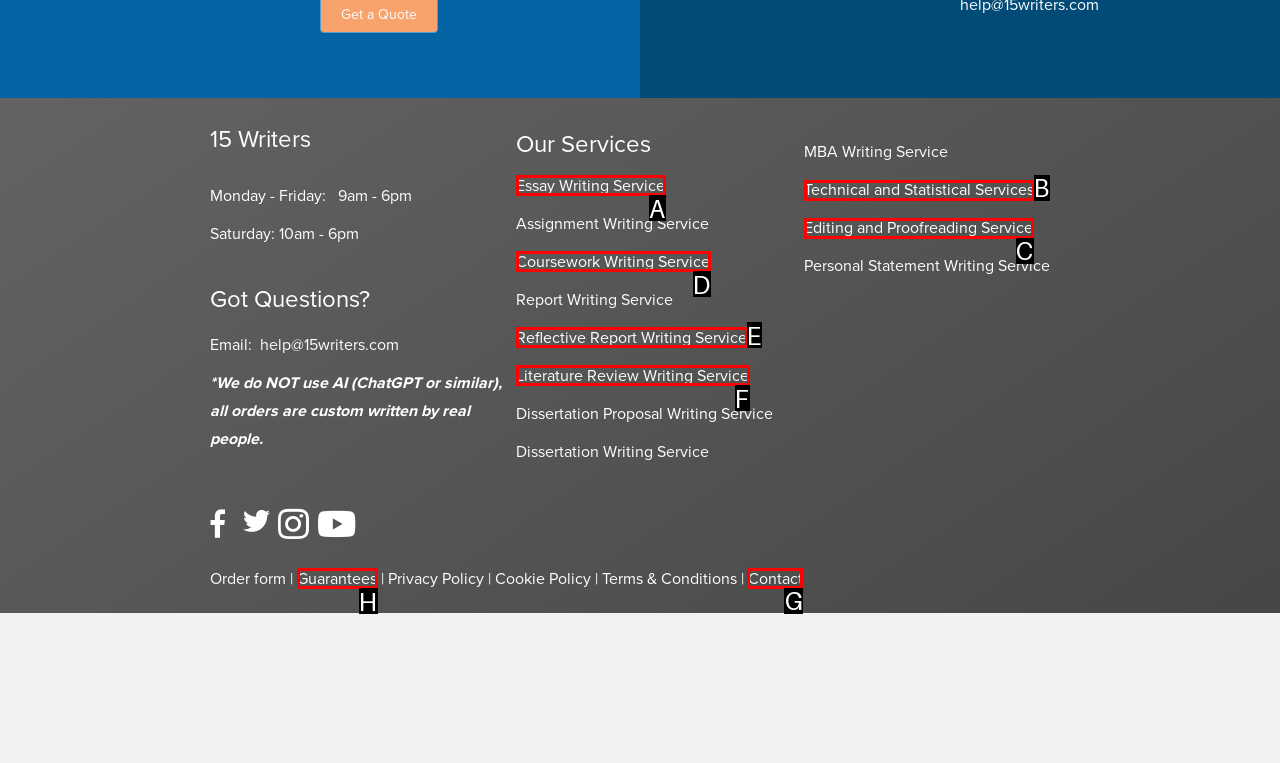What letter corresponds to the UI element to complete this task: Click on the link 'About'
Answer directly with the letter.

None